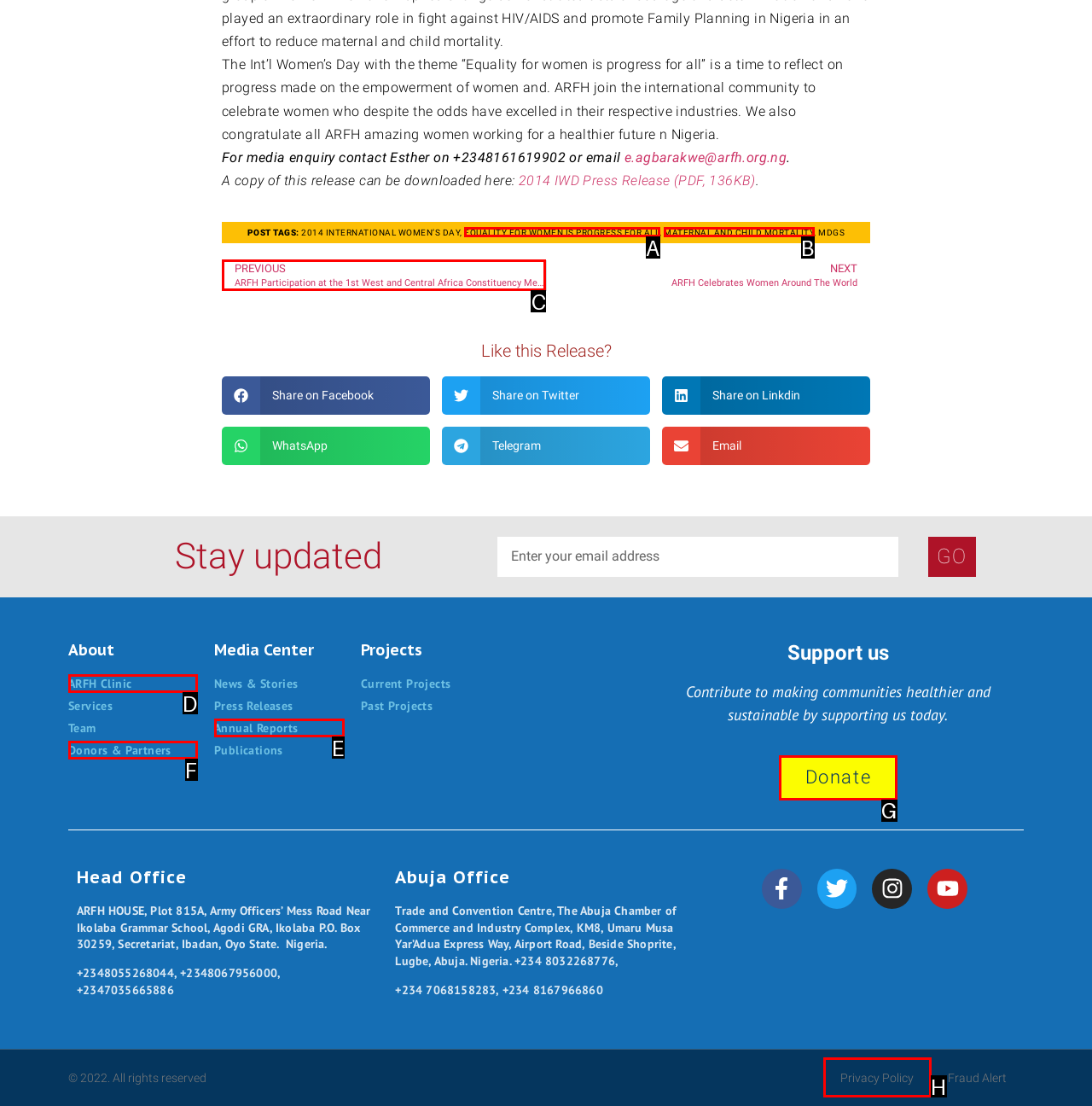Given the description: Privacy Policy, determine the corresponding lettered UI element.
Answer with the letter of the selected option.

H